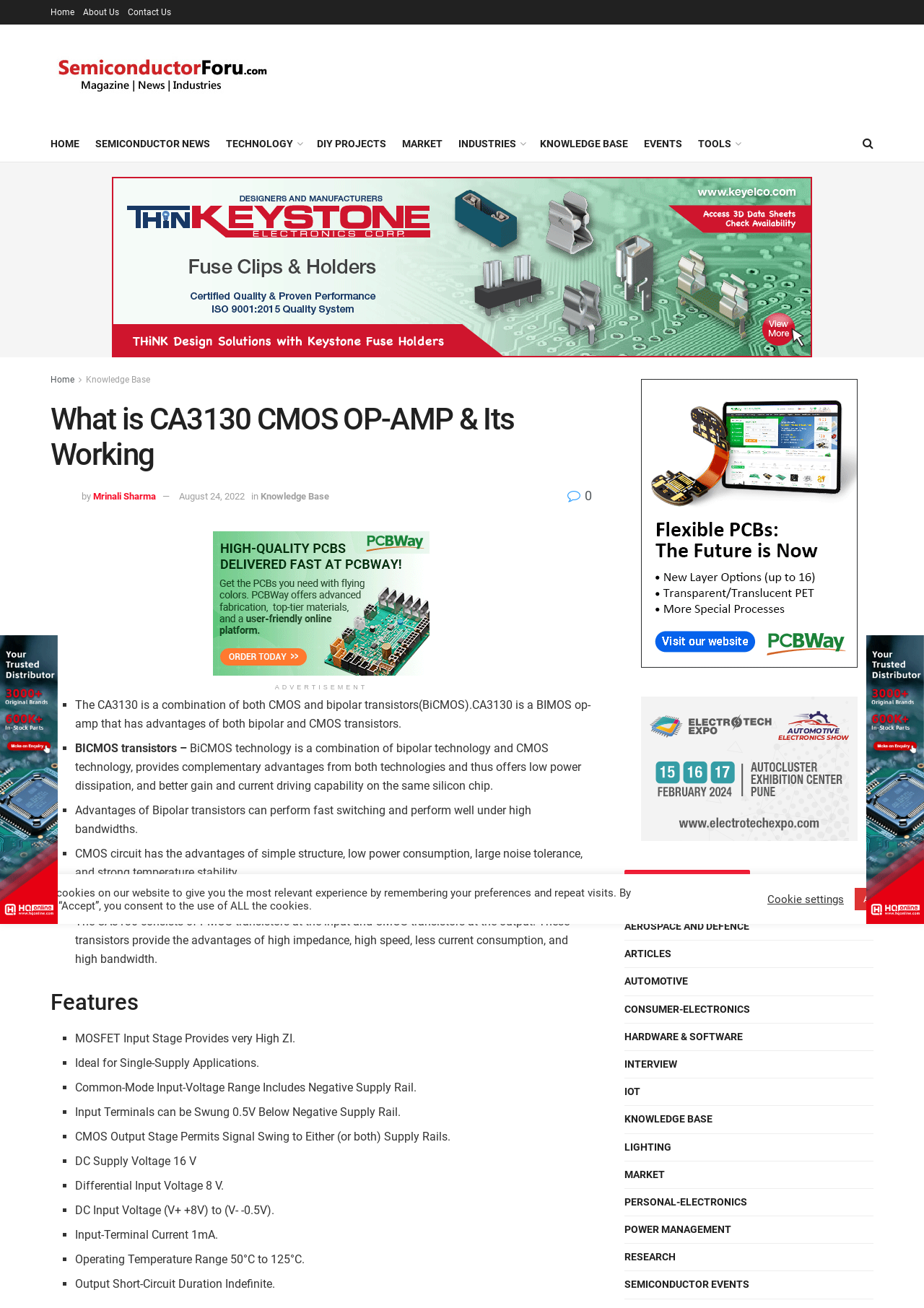What are the advantages of bipolar transistors?
Make sure to answer the question with a detailed and comprehensive explanation.

The webpage lists the advantages of bipolar transistors, which include performing fast switching and performing well under high bandwidths. This is mentioned in the section that describes the advantages of bipolar transistors.